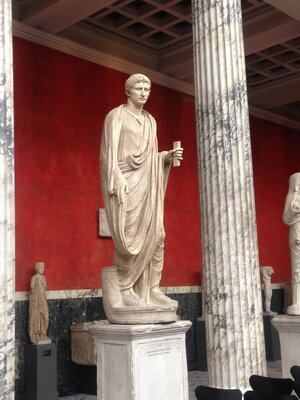What type of architecture is hinted at by the nearby columns?
Refer to the image and provide a one-word or short phrase answer.

Ancient architecture